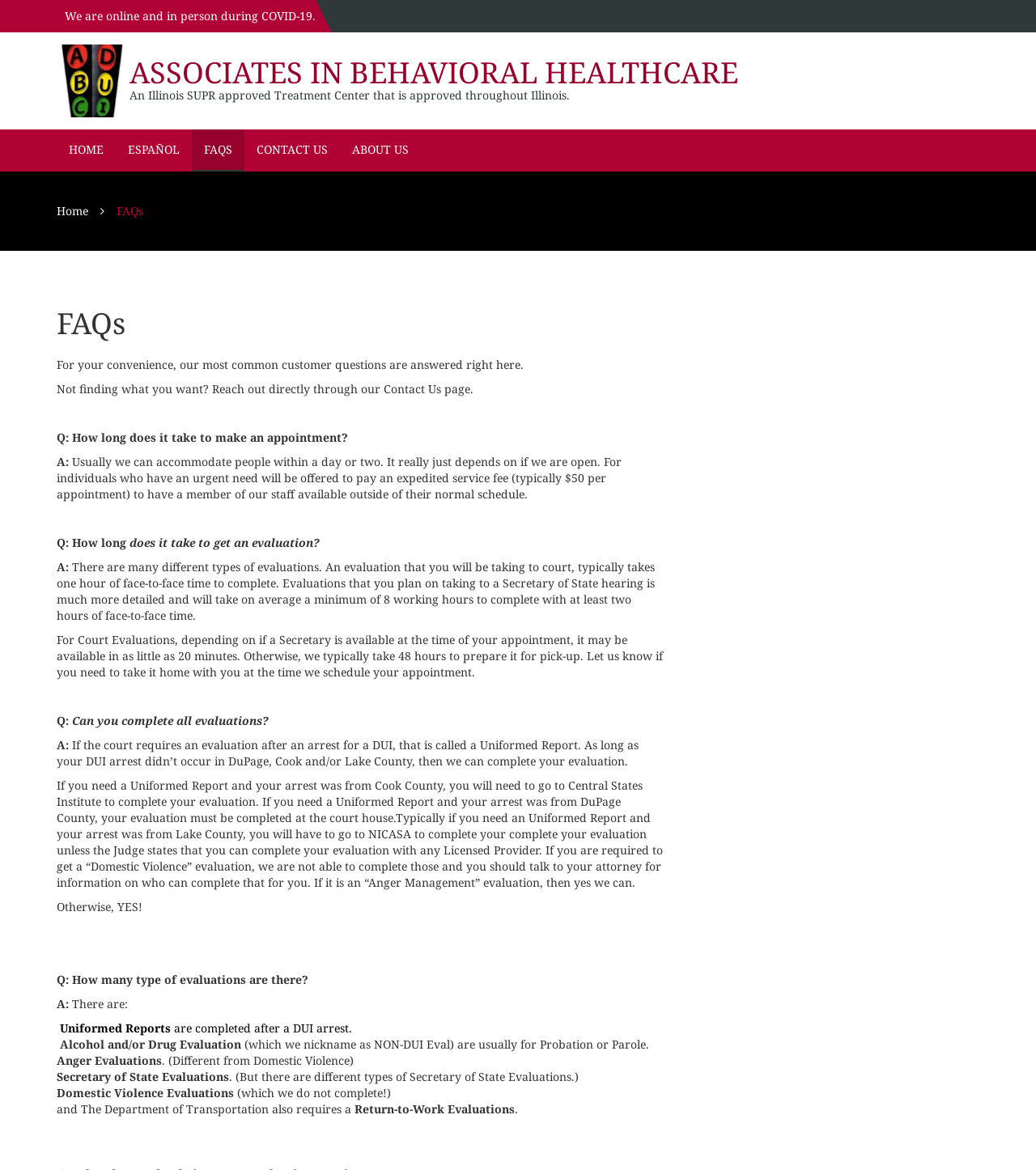Please determine the bounding box coordinates of the section I need to click to accomplish this instruction: "Click the 'CONTACT US' link".

[0.236, 0.111, 0.328, 0.145]